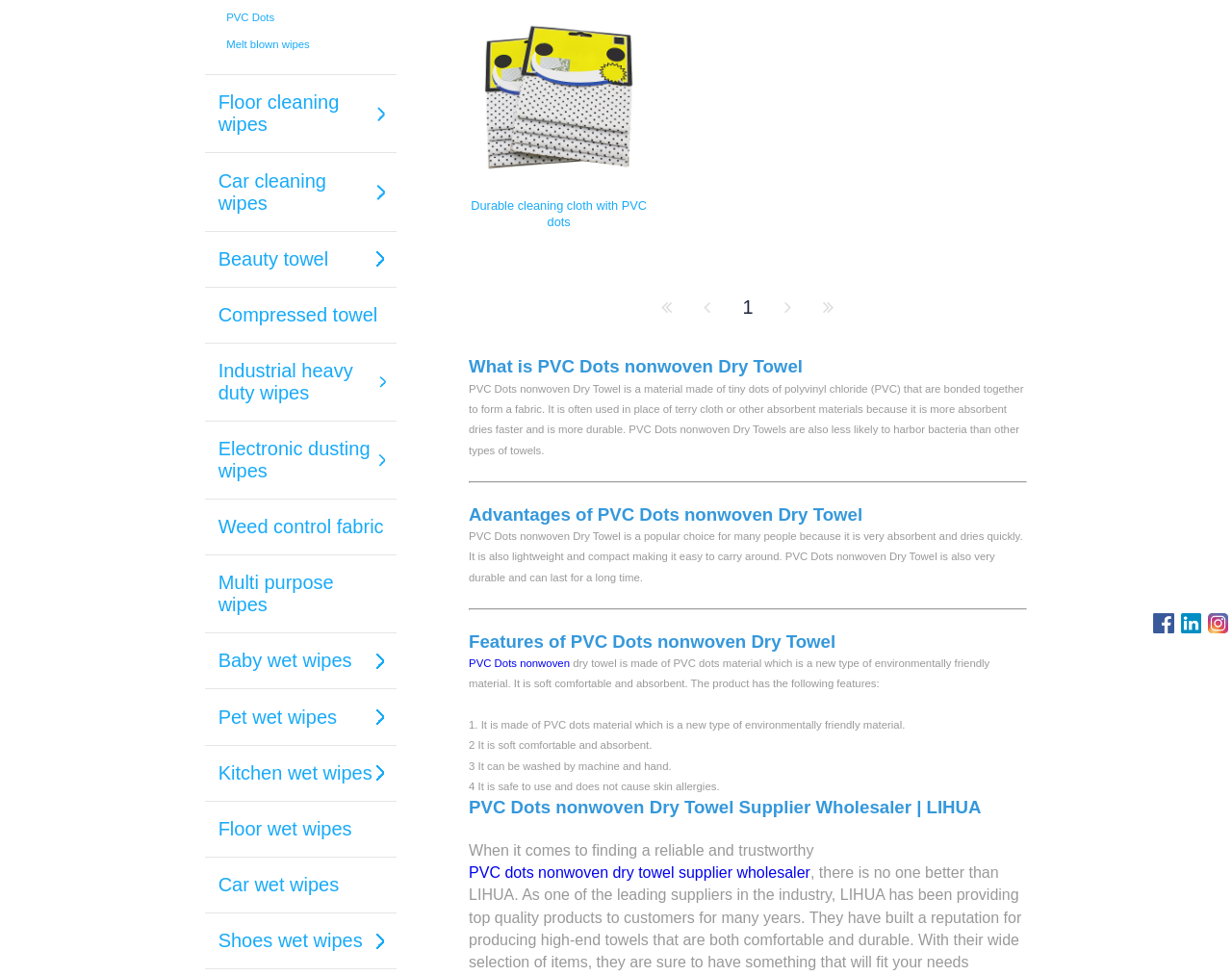Locate the bounding box of the user interface element based on this description: "Industrial heavy duty wipes".

[0.177, 0.369, 0.306, 0.414]